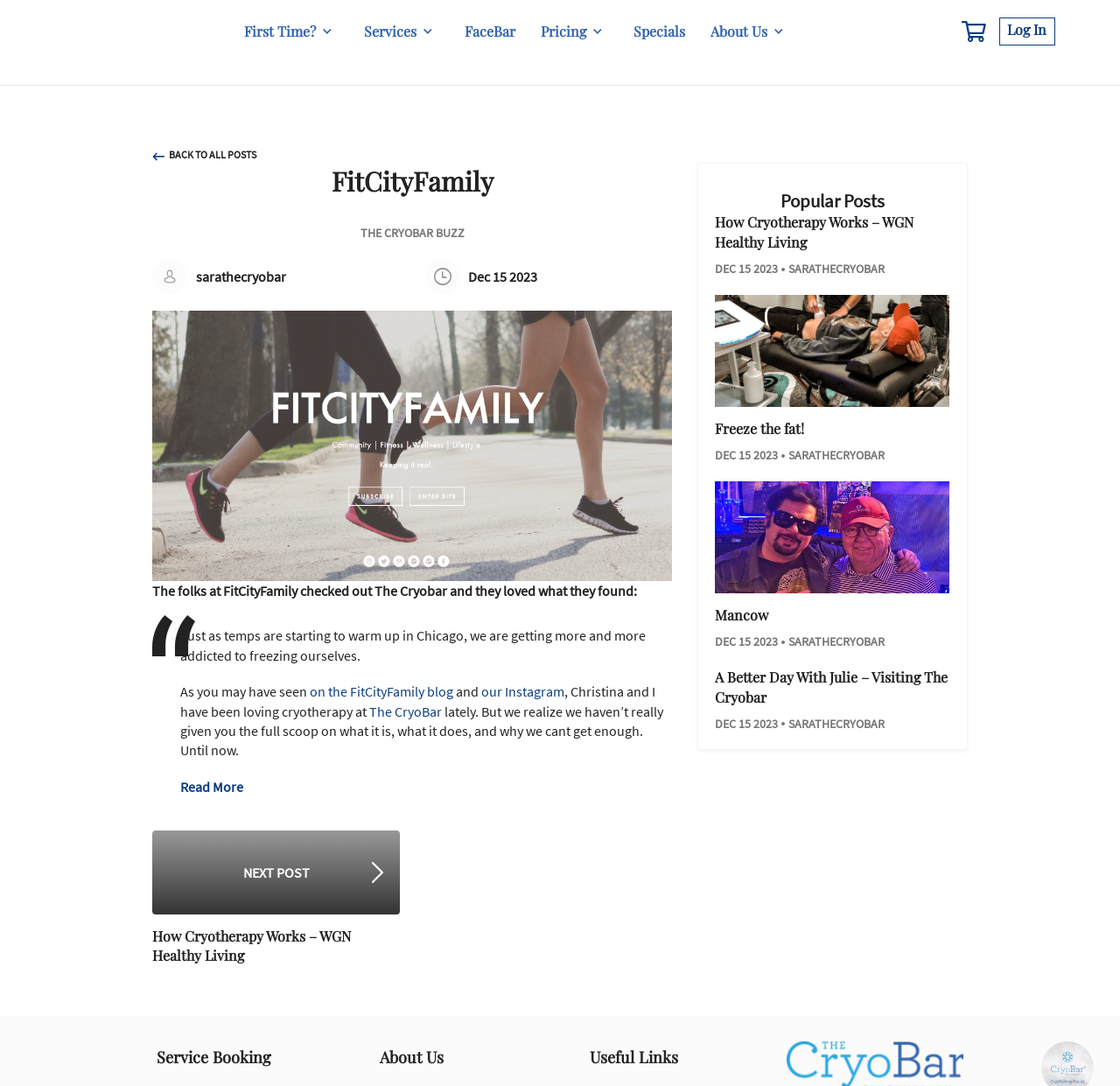Answer succinctly with a single word or phrase:
What is the category of the blog post?

THE CRYOBAR BUZZ